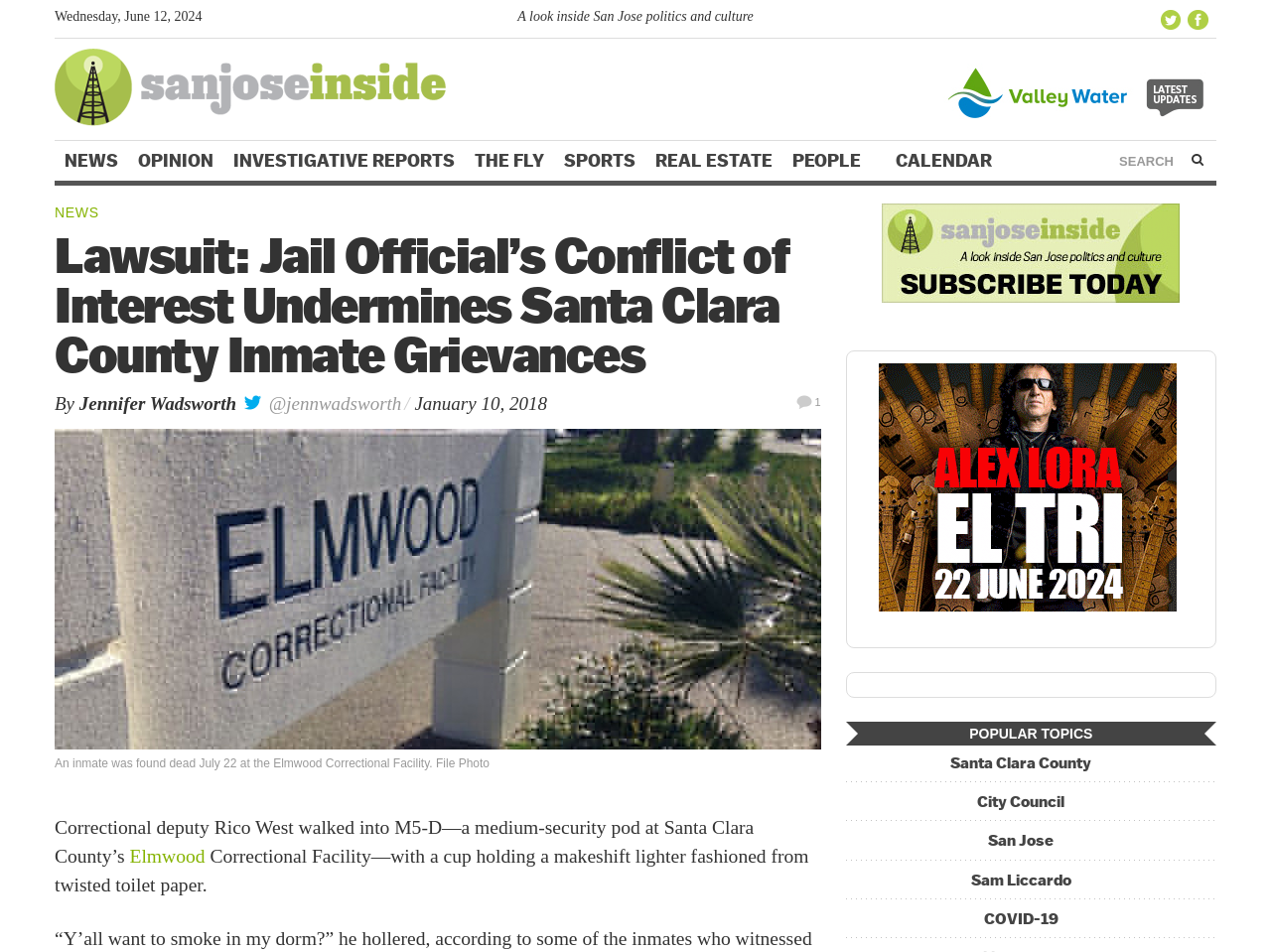Locate the bounding box of the UI element described by: "title="News from Valley Water"" in the given webpage screenshot.

[0.742, 0.086, 0.957, 0.106]